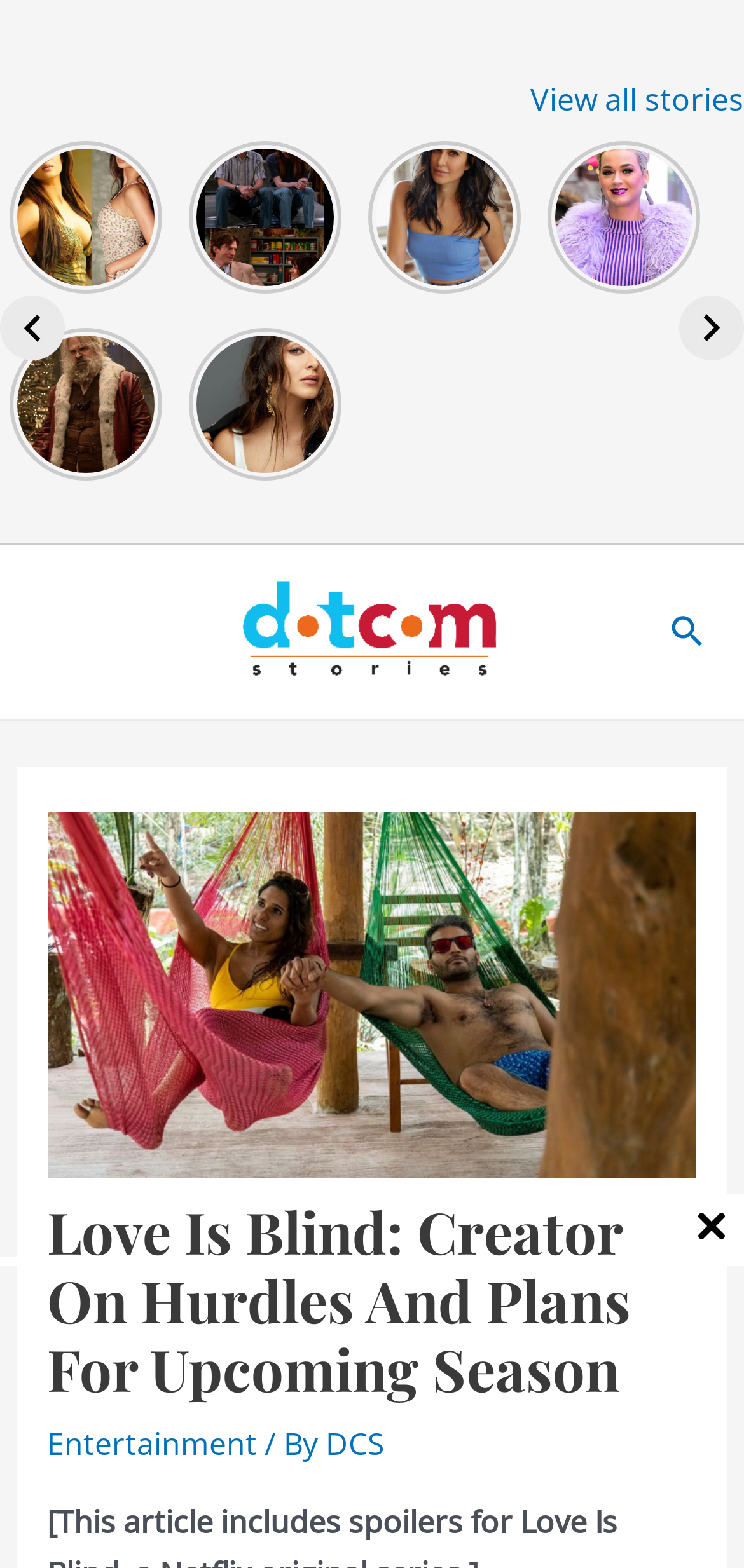Determine the bounding box coordinates of the clickable region to execute the instruction: "Click on the link to read about Palak Tiwari". The coordinates should be four float numbers between 0 and 1, denoted as [left, top, right, bottom].

[0.013, 0.09, 0.218, 0.187]